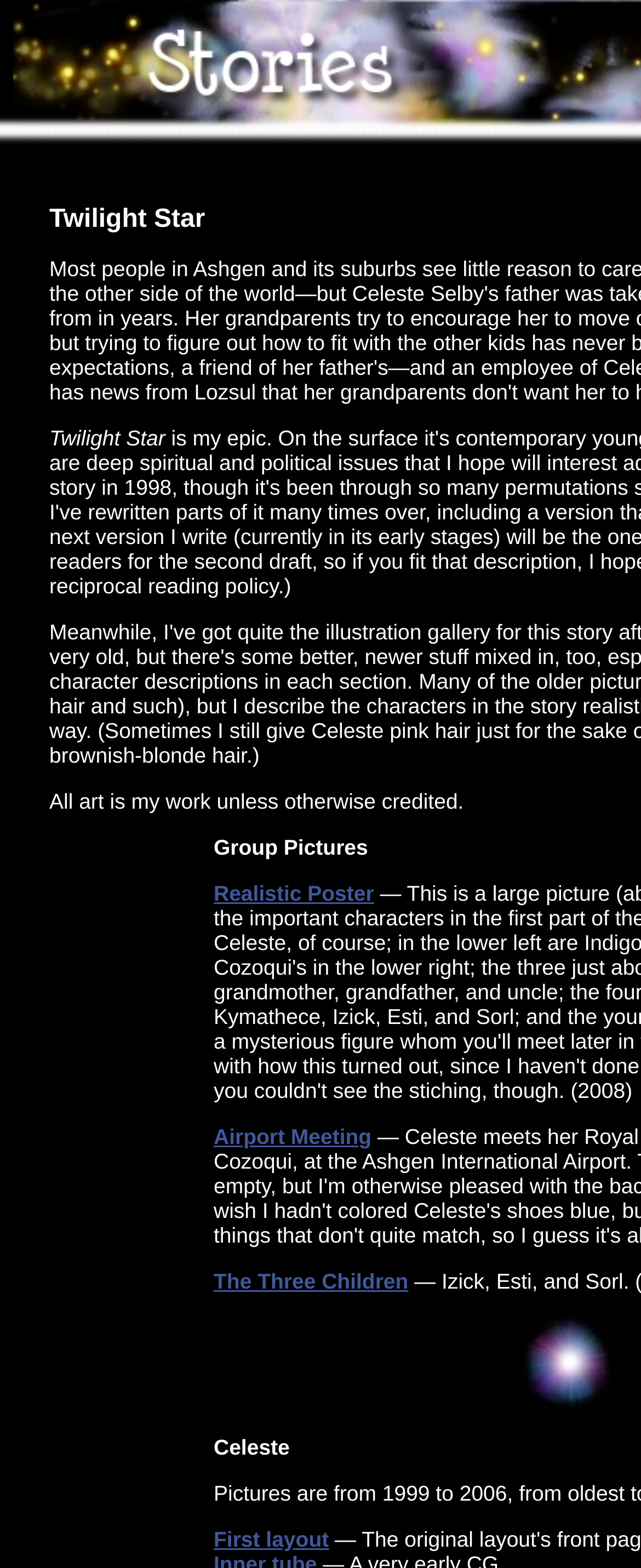Generate a comprehensive description of the webpage.

The webpage is titled "Skygawker.com: Twilight Star" and appears to be a personal art portfolio or gallery. At the top, there is a notice stating "All art is my work unless otherwise credited." Below this notice, there is a section labeled "Group Pictures" with three links underneath: "Realistic Poster", "Airport Meeting", and "The Three Children". These links are positioned side by side, with "Realistic Poster" on the left and "The Three Children" on the right.

Further down the page, there is a large image taking up most of the width, situated near the bottom. Above this image, there is a text label "Celeste". Below the image, there is another link titled "First layout". The overall layout of the page is simple, with a focus on showcasing the artist's work.